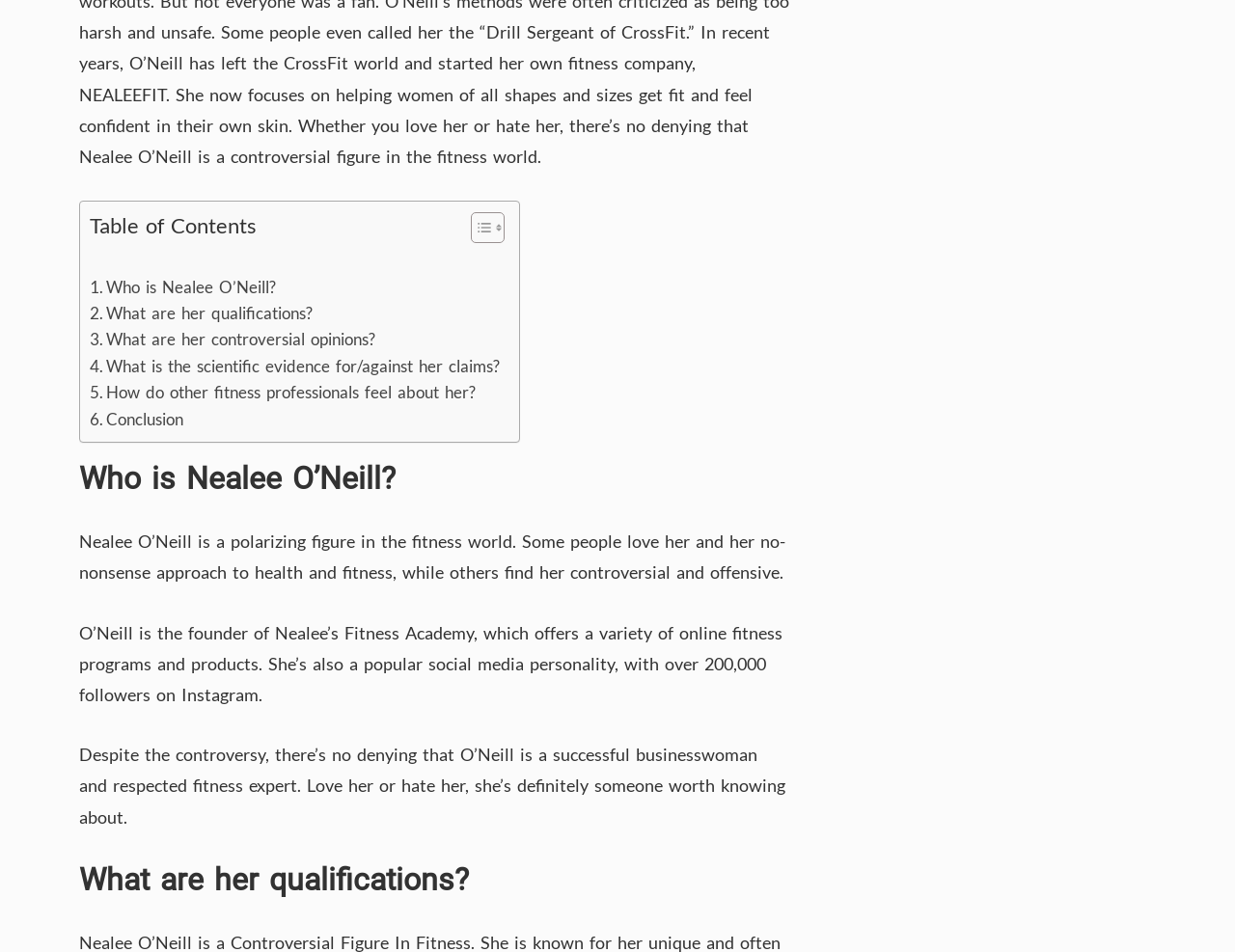What are the different sections mentioned in the table of contents?
Please provide a comprehensive answer based on the information in the image.

The table of contents on the webpage lists several sections, including 'Who is Nealee O'Neill?', 'What are her qualifications?', 'What are her controversial opinions?', and more, which provide information about Nealee O'Neill's background and expertise.